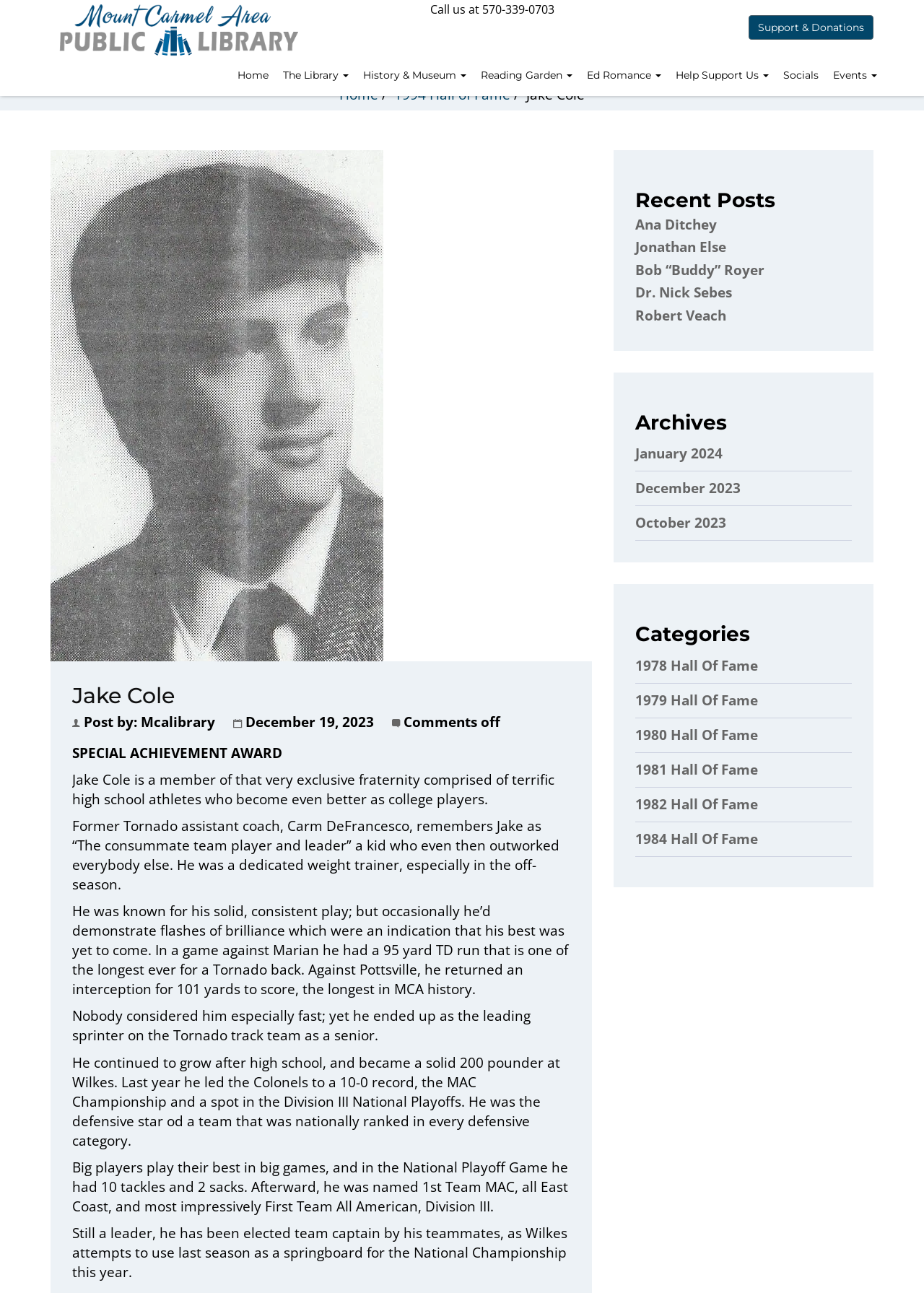Find the bounding box coordinates for the area that should be clicked to accomplish the instruction: "Read about Jake Cole".

[0.078, 0.528, 0.617, 0.548]